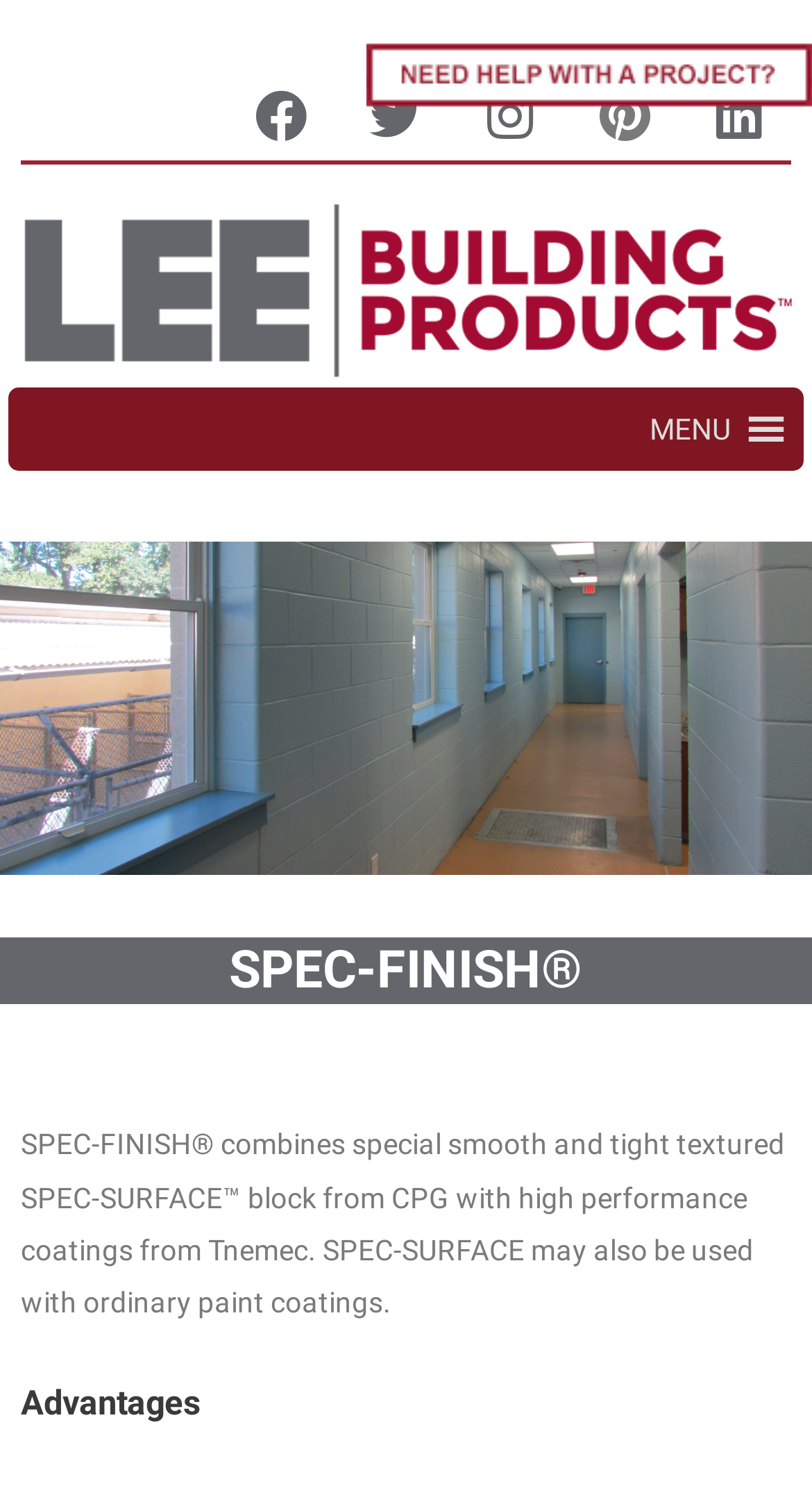Determine the bounding box coordinates of the clickable element to complete this instruction: "View the main banner carousel". Provide the coordinates in the format of four float numbers between 0 and 1, [left, top, right, bottom].

[0.0, 0.364, 1.0, 0.588]